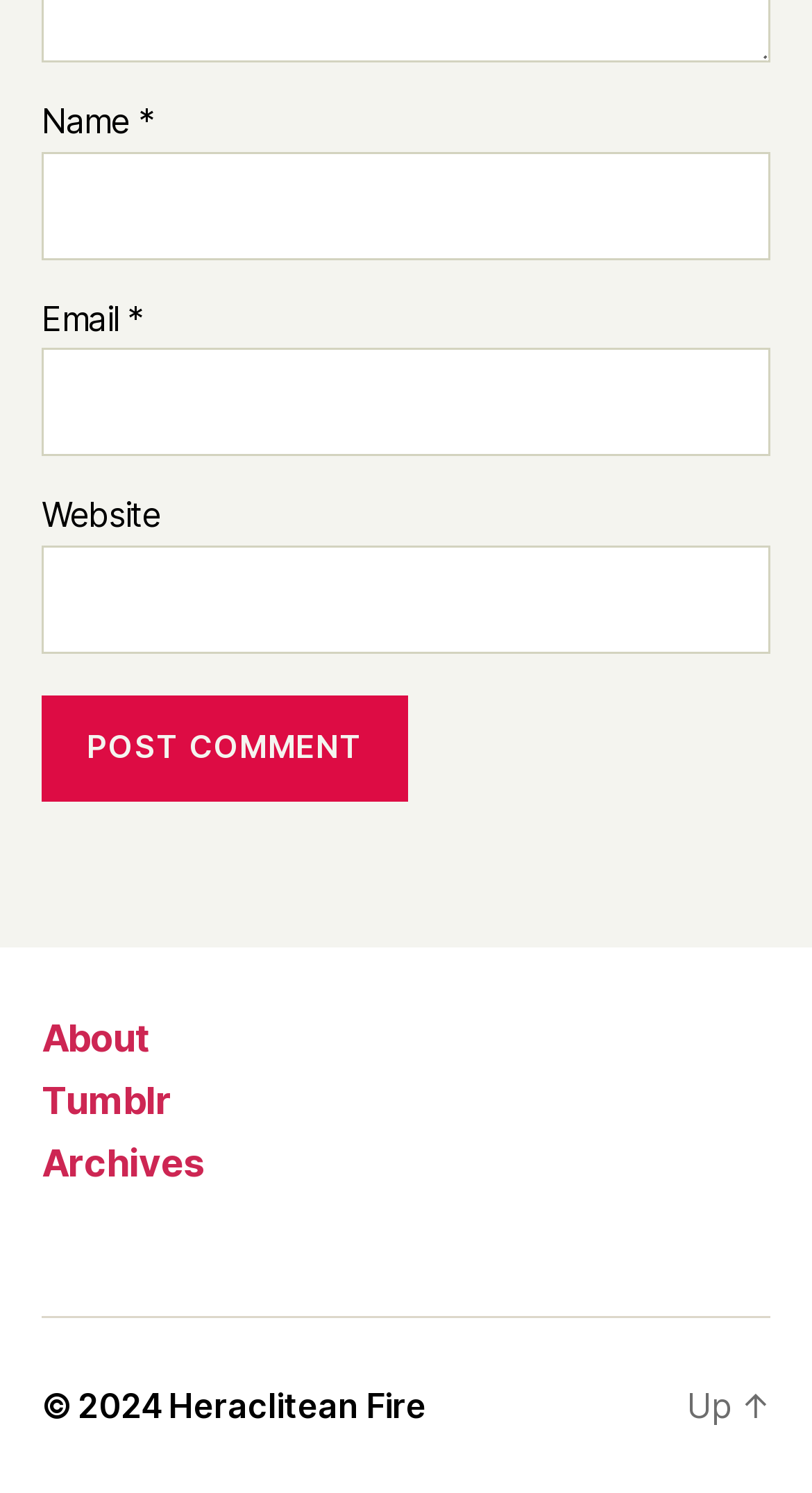How many links are present in the 'Menu' navigation?
Provide a short answer using one word or a brief phrase based on the image.

3